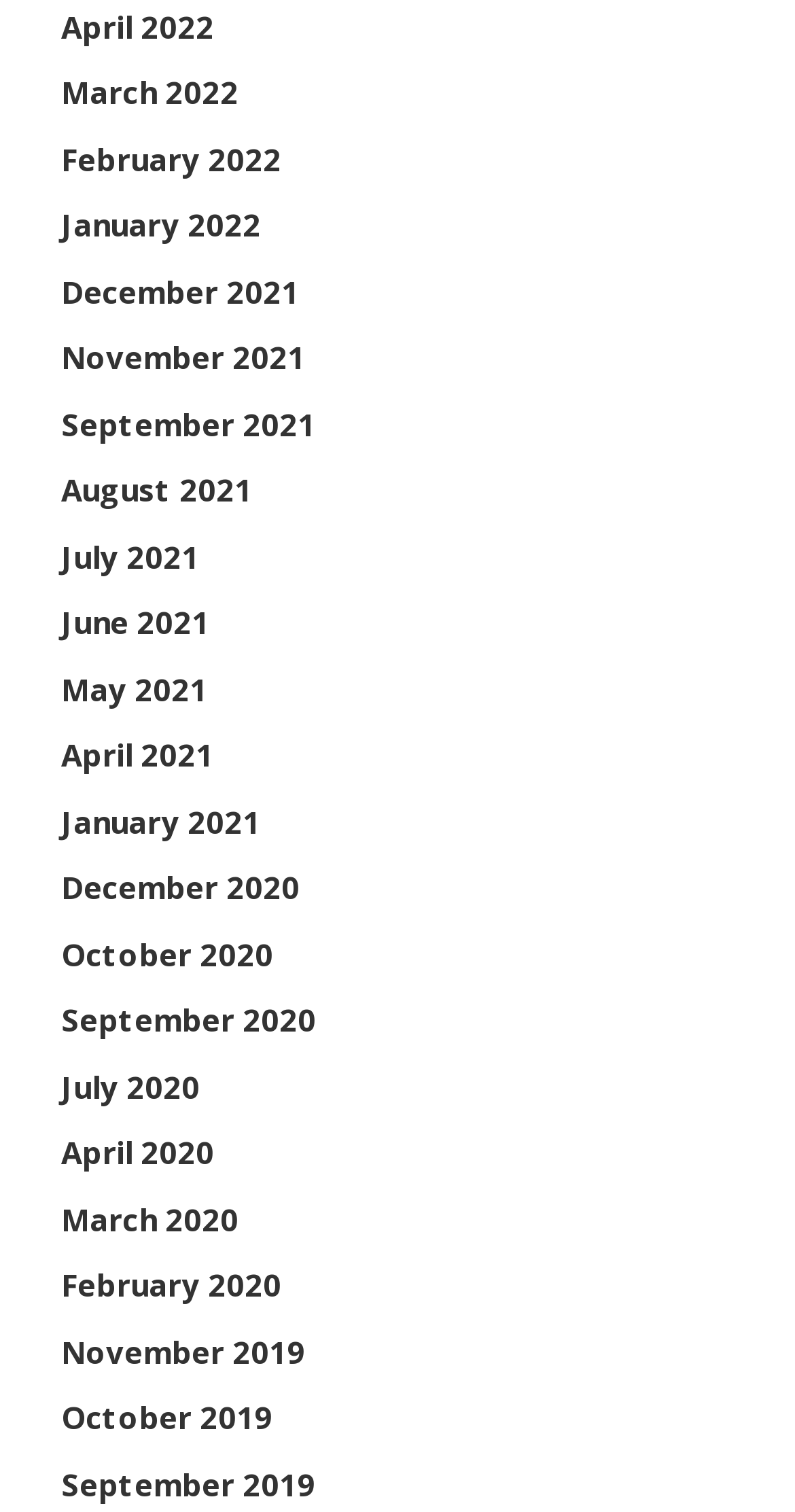Please predict the bounding box coordinates of the element's region where a click is necessary to complete the following instruction: "view January 2021". The coordinates should be represented by four float numbers between 0 and 1, i.e., [left, top, right, bottom].

[0.077, 0.529, 0.328, 0.556]